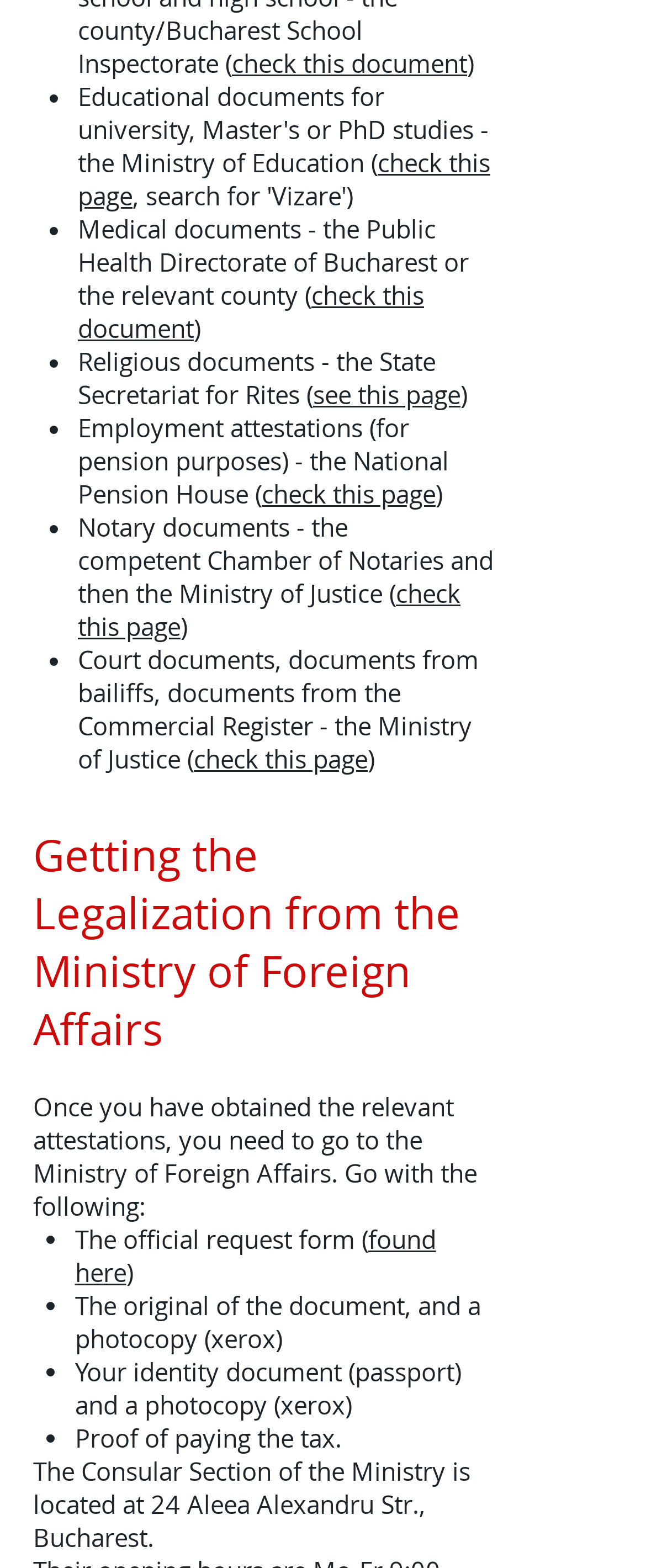What type of documents can be obtained from the Public Health Directorate of Bucharest?
Please answer the question with a detailed and comprehensive explanation.

I found the answer by reading the first bullet point, which mentions that medical documents can be obtained from the Public Health Directorate of Bucharest or the relevant county.